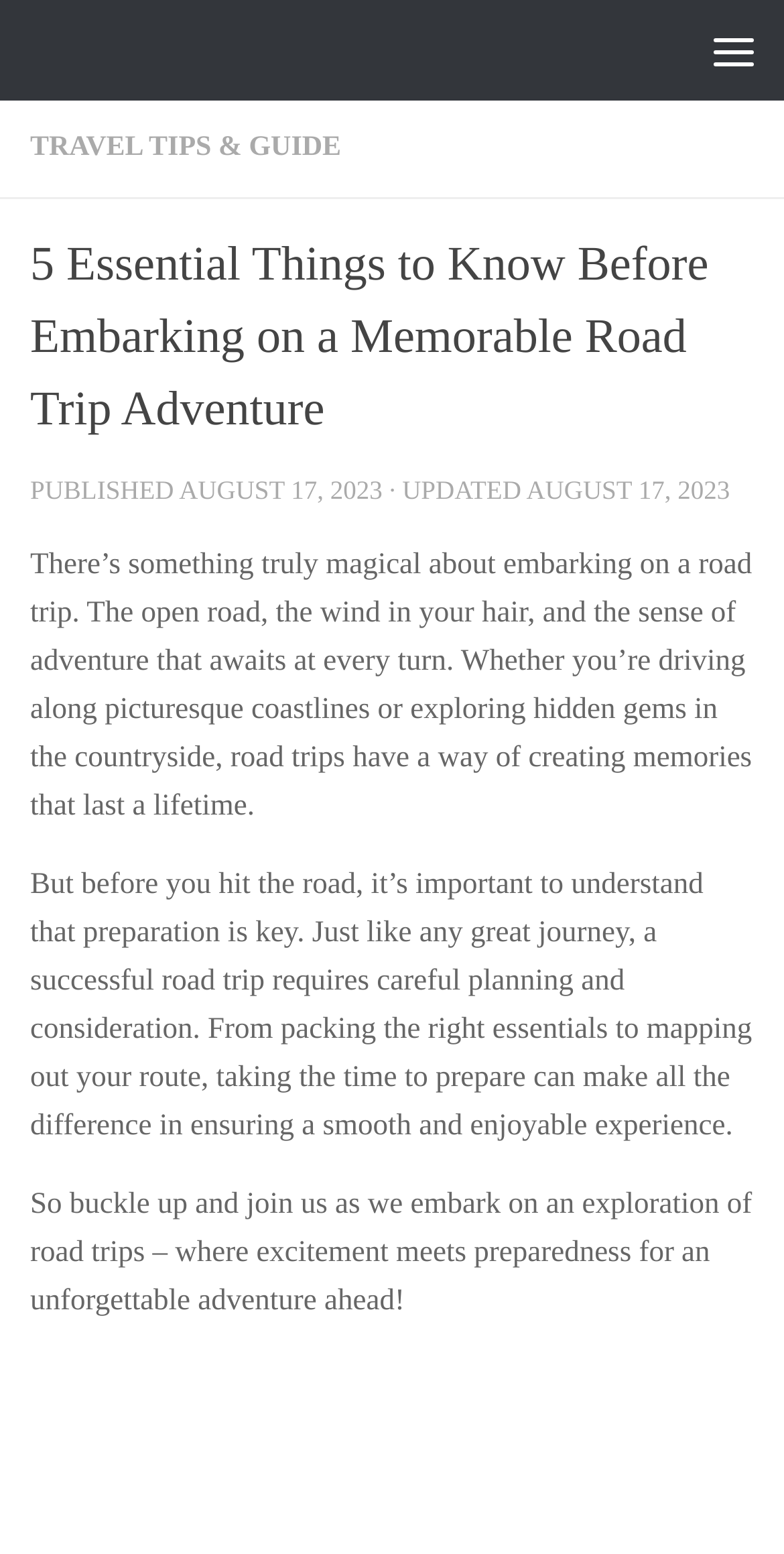Detail the webpage's structure and highlights in your description.

This webpage is about a guide for a memorable road trip adventure. At the top left, there is a "Skip to content" link. On the top right, there is a "Menu" button. Below the menu button, there is a link to "TRAVEL TIPS & GUIDE". 

The main content of the webpage starts with a heading that matches the title of the webpage, "5 Essential Things to Know Before Embarking on a Memorable Road Trip Adventure". Below the heading, there is a "PUBLISHED" label with a date "AUGUST 17, 2023" and an "UPDATED" label with no specific date. 

The main article is divided into three paragraphs. The first paragraph describes the excitement and adventure of road trips. The second paragraph emphasizes the importance of preparation for a successful road trip. The third paragraph invites readers to join in exploring the essentials of road trips for an unforgettable adventure.